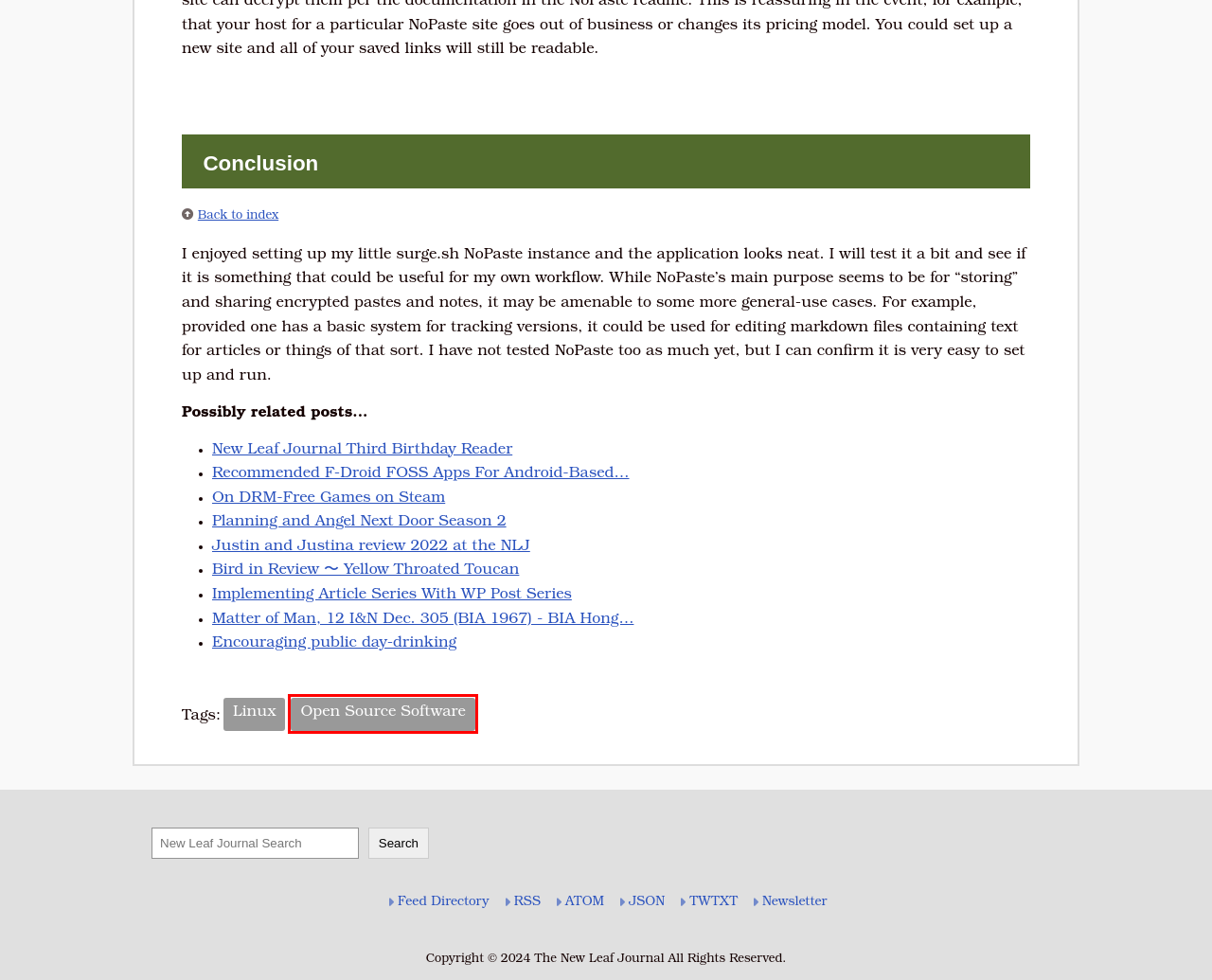Analyze the webpage screenshot with a red bounding box highlighting a UI element. Select the description that best matches the new webpage after clicking the highlighted element. Here are the options:
A. Tag: Open Source Software · The New Leaf Journal
B. DRM-Free Games in the Steam Store · The New Leaf Journal
C. Recommended F-Droid Android Apps (2021) · The New Leaf Journal
D. Bird in Review: Yellow Throated Toucan · The New Leaf Journal
E. Installing the WP Post Series Plug-In · The New Leaf Journal
F. Planning and Angel Next Door Season 2 · The New Leaf Journal
G. The New Leaf Journal
H. On Matter of Man, 12 I&N Dec. 305 (BIA 1967) · The New Leaf Journal

A